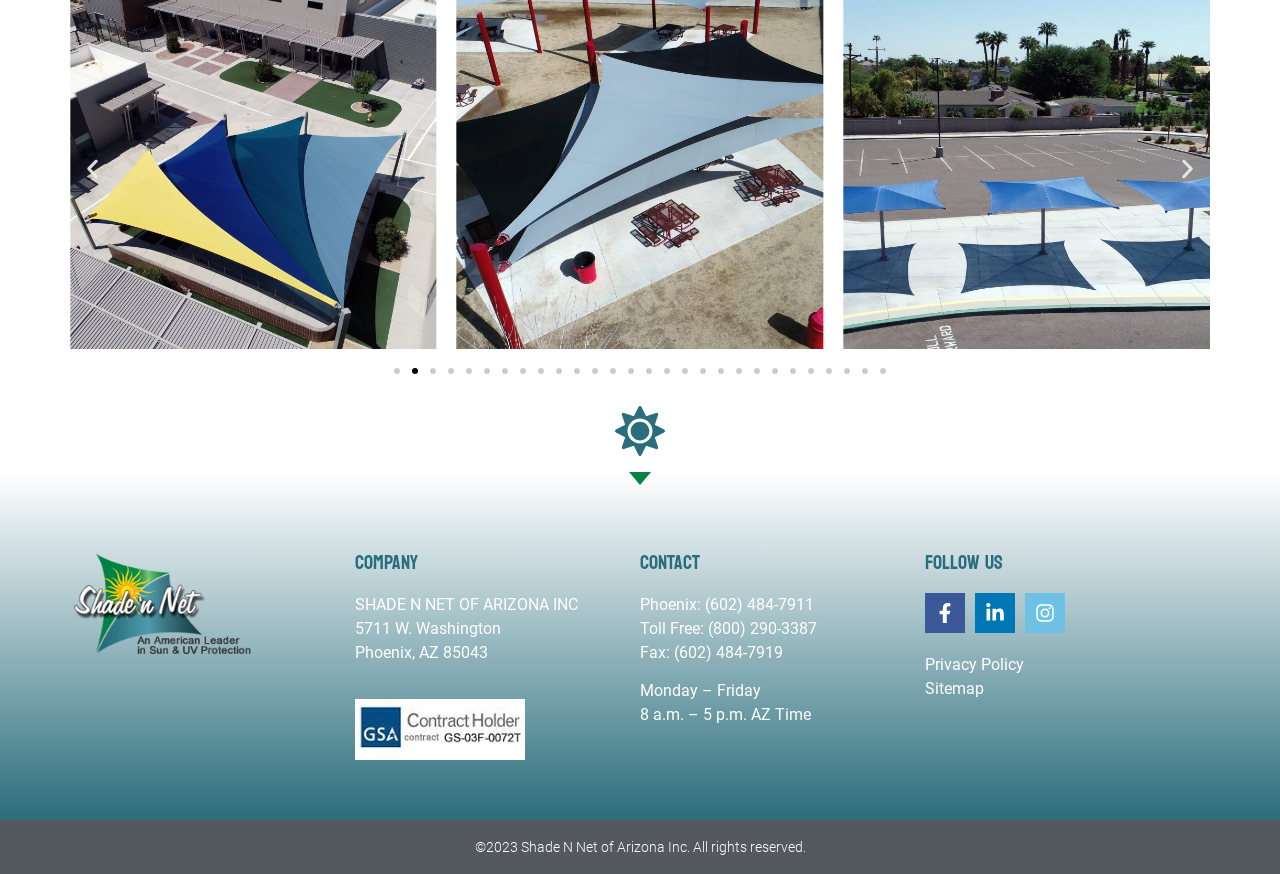Determine the bounding box for the HTML element described here: "aria-label="Previous slide"". The coordinates should be given as [left, top, right, bottom] with each number being a float between 0 and 1.

[0.062, 0.179, 0.082, 0.207]